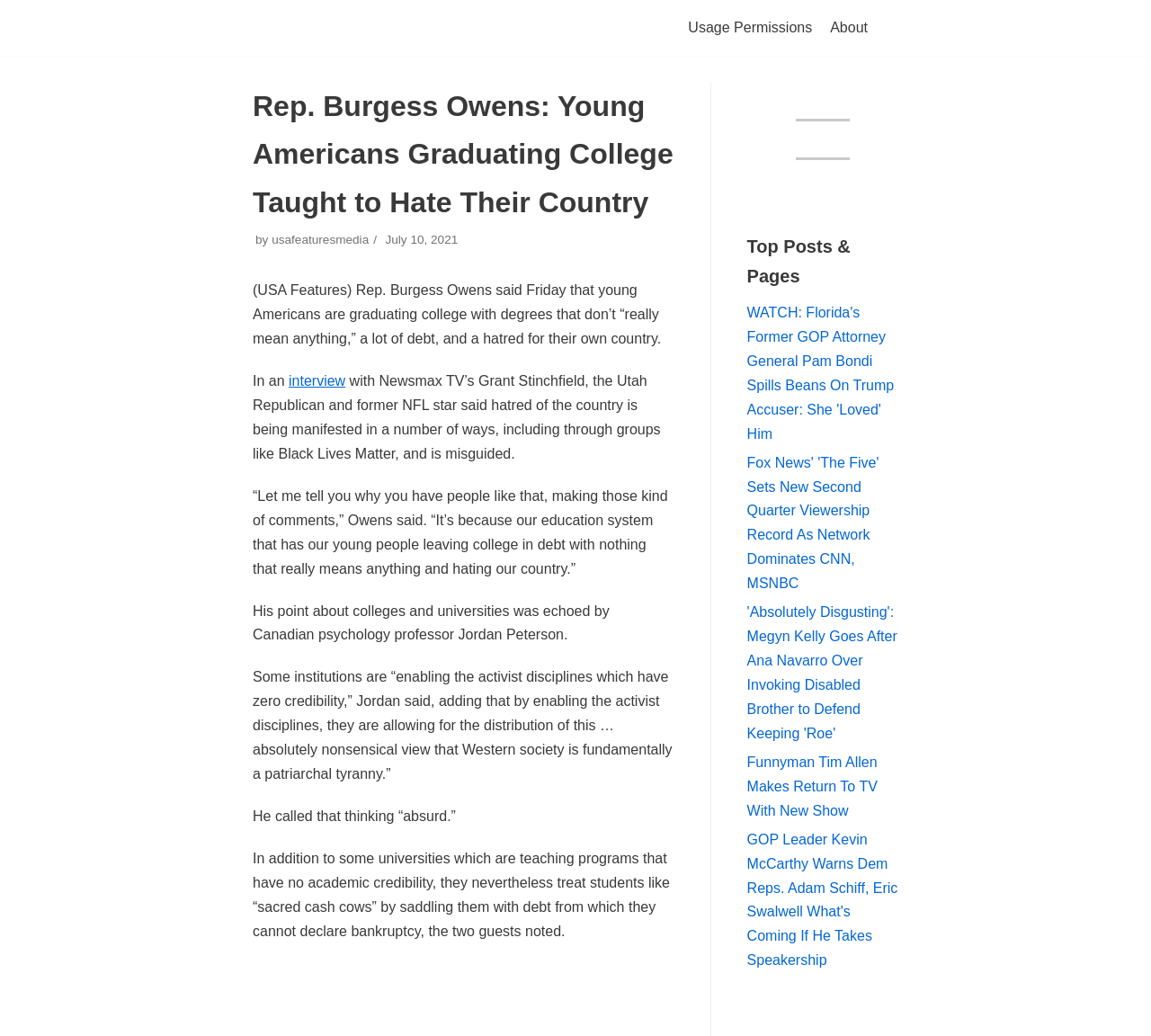Locate the bounding box coordinates of the region to be clicked to comply with the following instruction: "Visit the 'Usage Permissions' page". The coordinates must be four float numbers between 0 and 1, in the form [left, top, right, bottom].

[0.598, 0.016, 0.706, 0.038]